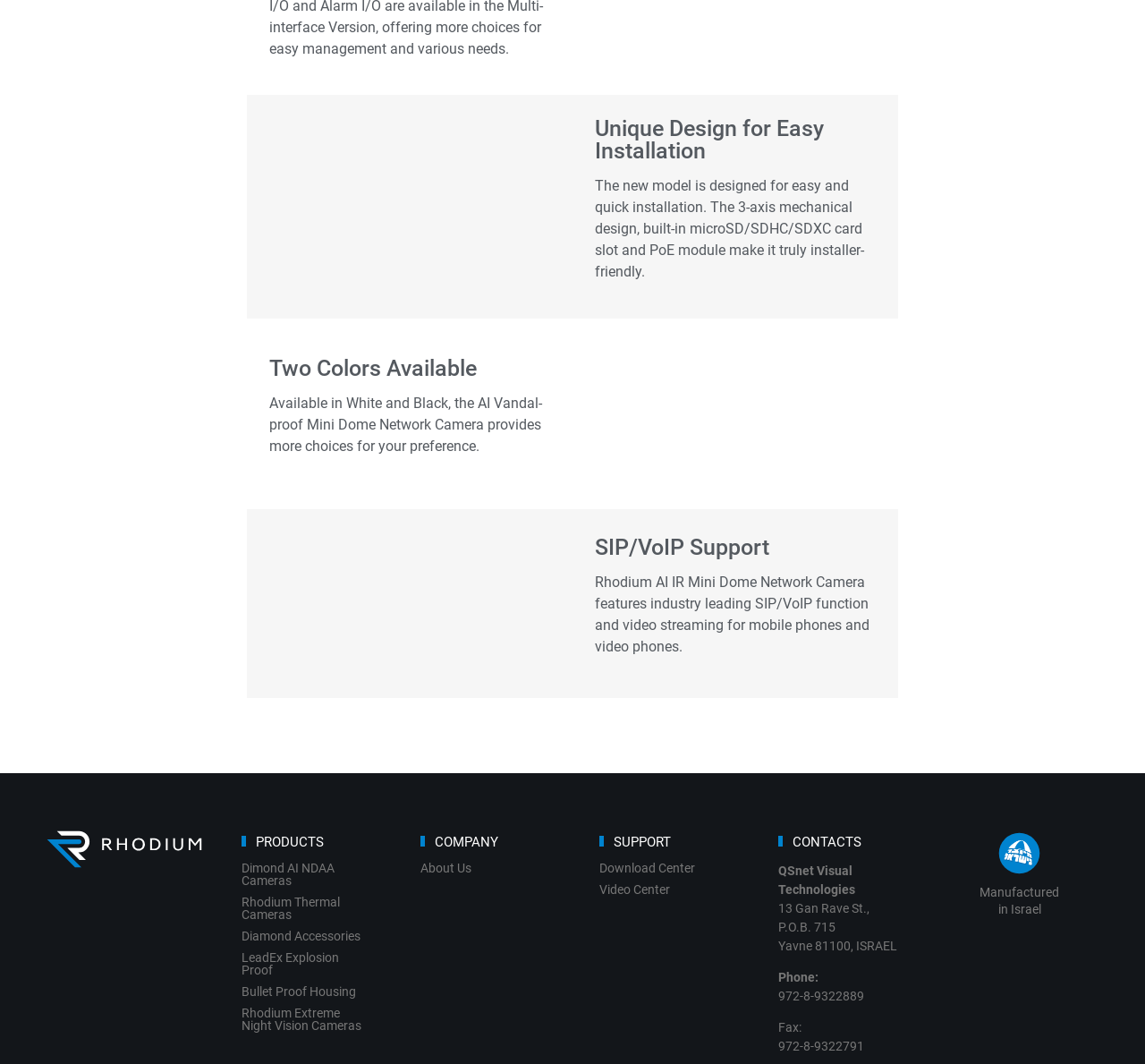What is the company name mentioned on the webpage?
Look at the image and provide a detailed response to the question.

The webpage provides the company's contact information, which includes the company name QSnet Visual Technologies, along with its address and phone numbers.